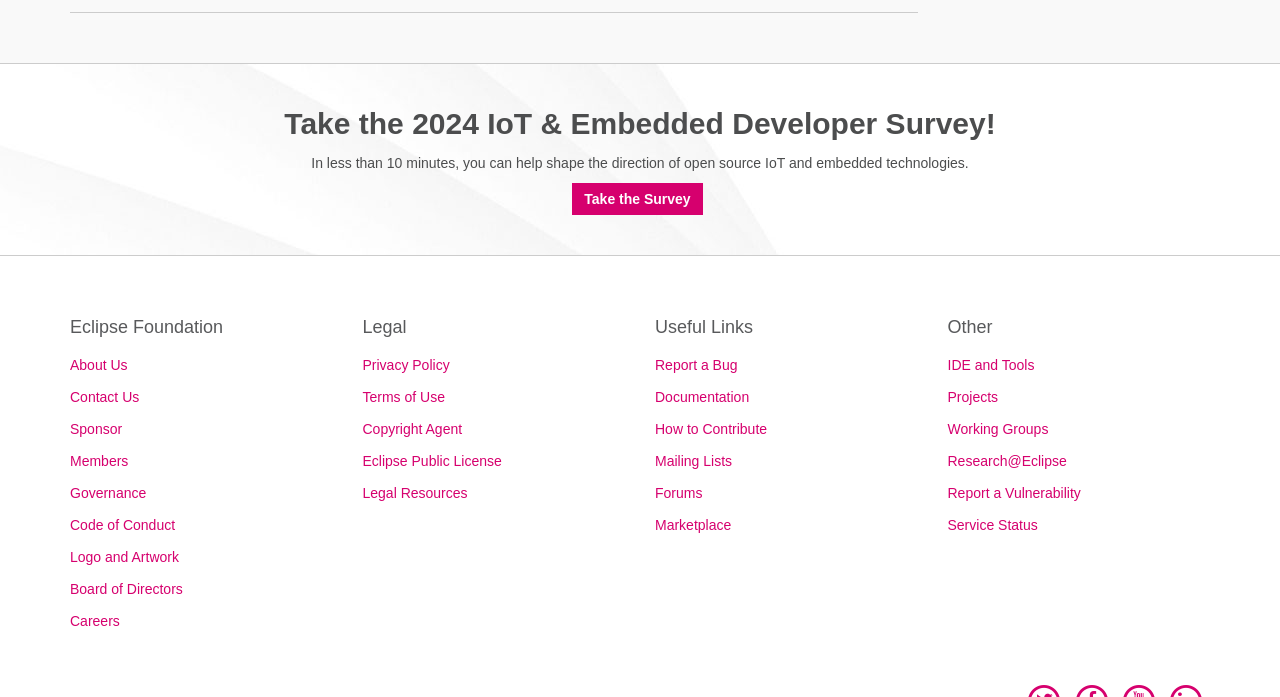Please give the bounding box coordinates of the area that should be clicked to fulfill the following instruction: "Take the 2024 IoT & Embedded Developer Survey". The coordinates should be in the format of four float numbers from 0 to 1, i.e., [left, top, right, bottom].

[0.447, 0.262, 0.549, 0.308]